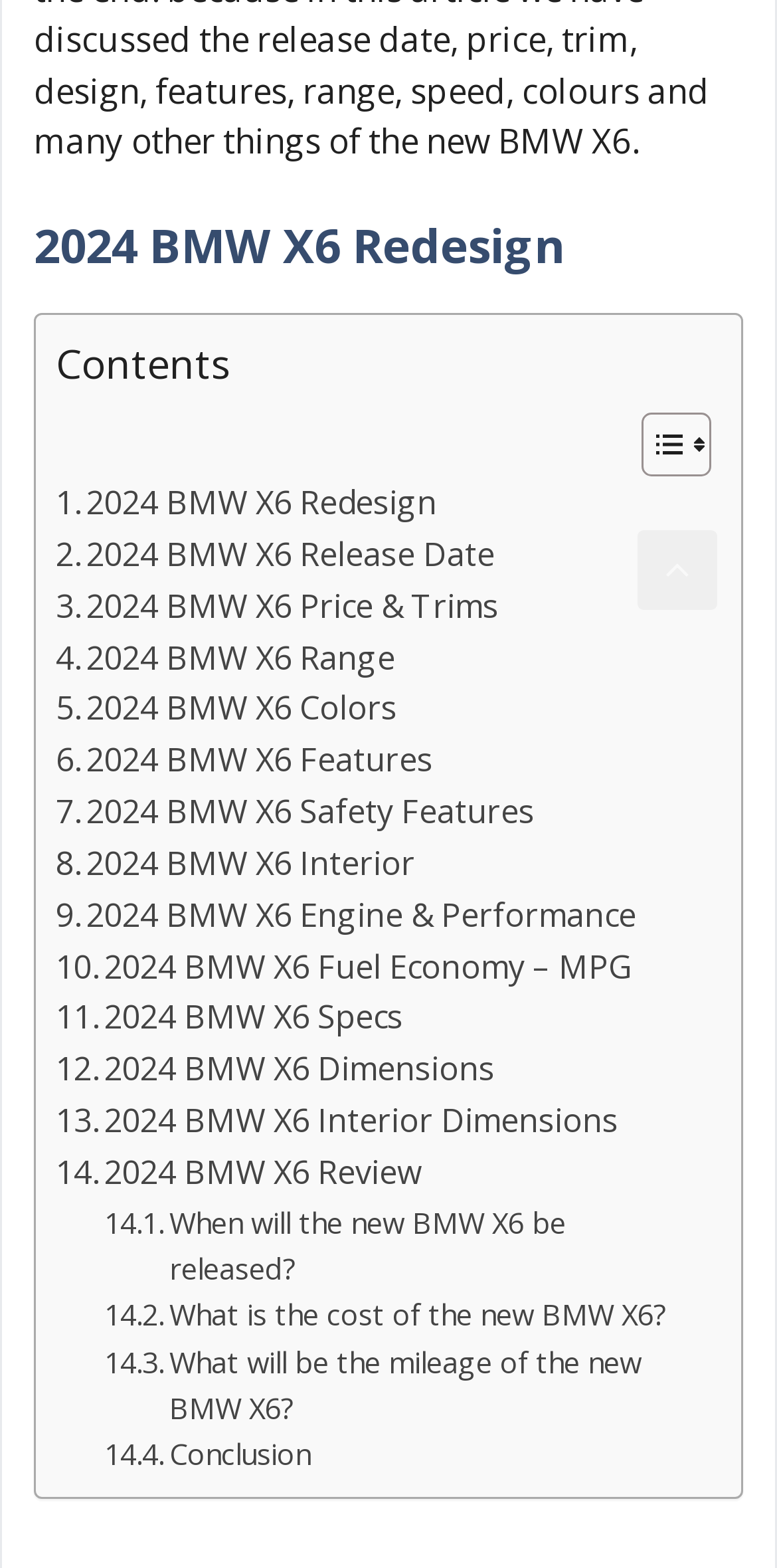Please identify the coordinates of the bounding box for the clickable region that will accomplish this instruction: "Toggle Table of Content".

[0.787, 0.262, 0.903, 0.305]